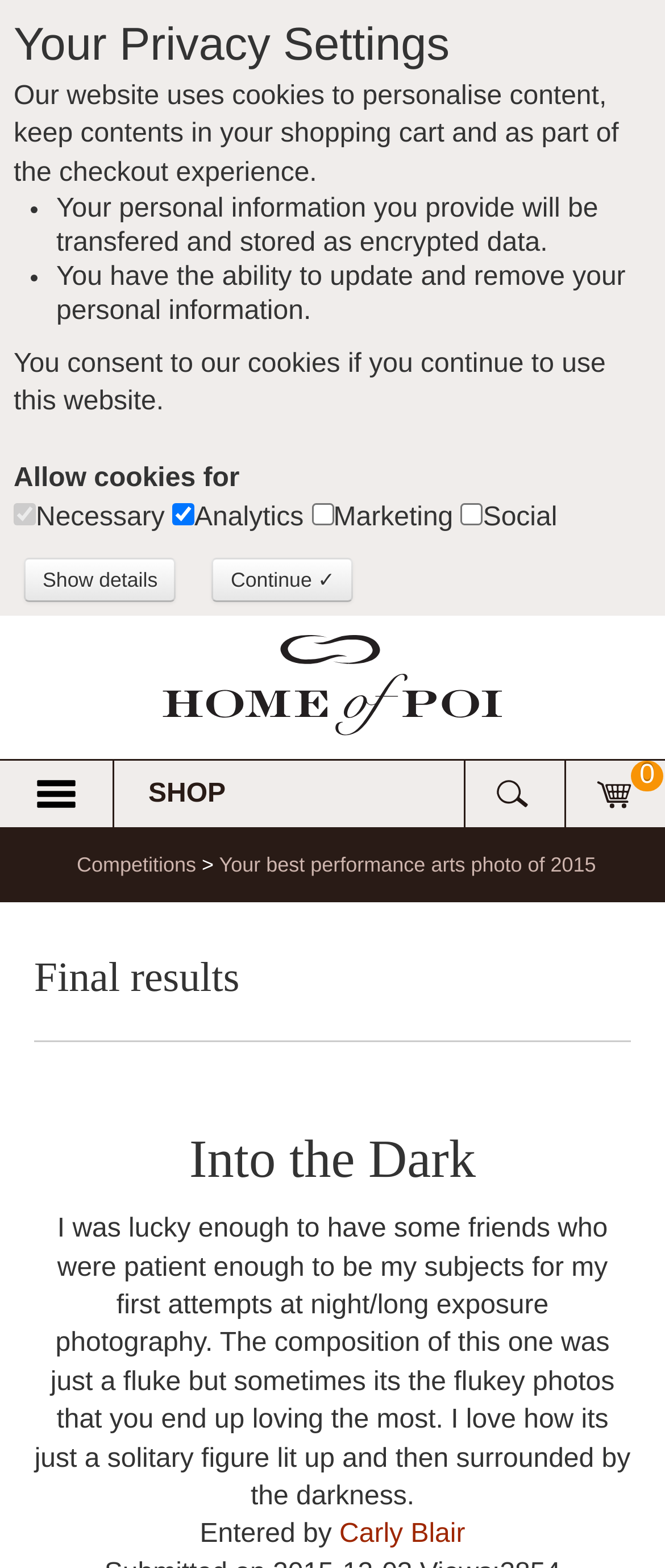Identify the coordinates of the bounding box for the element that must be clicked to accomplish the instruction: "Click the 'Continue' button".

[0.319, 0.356, 0.531, 0.384]